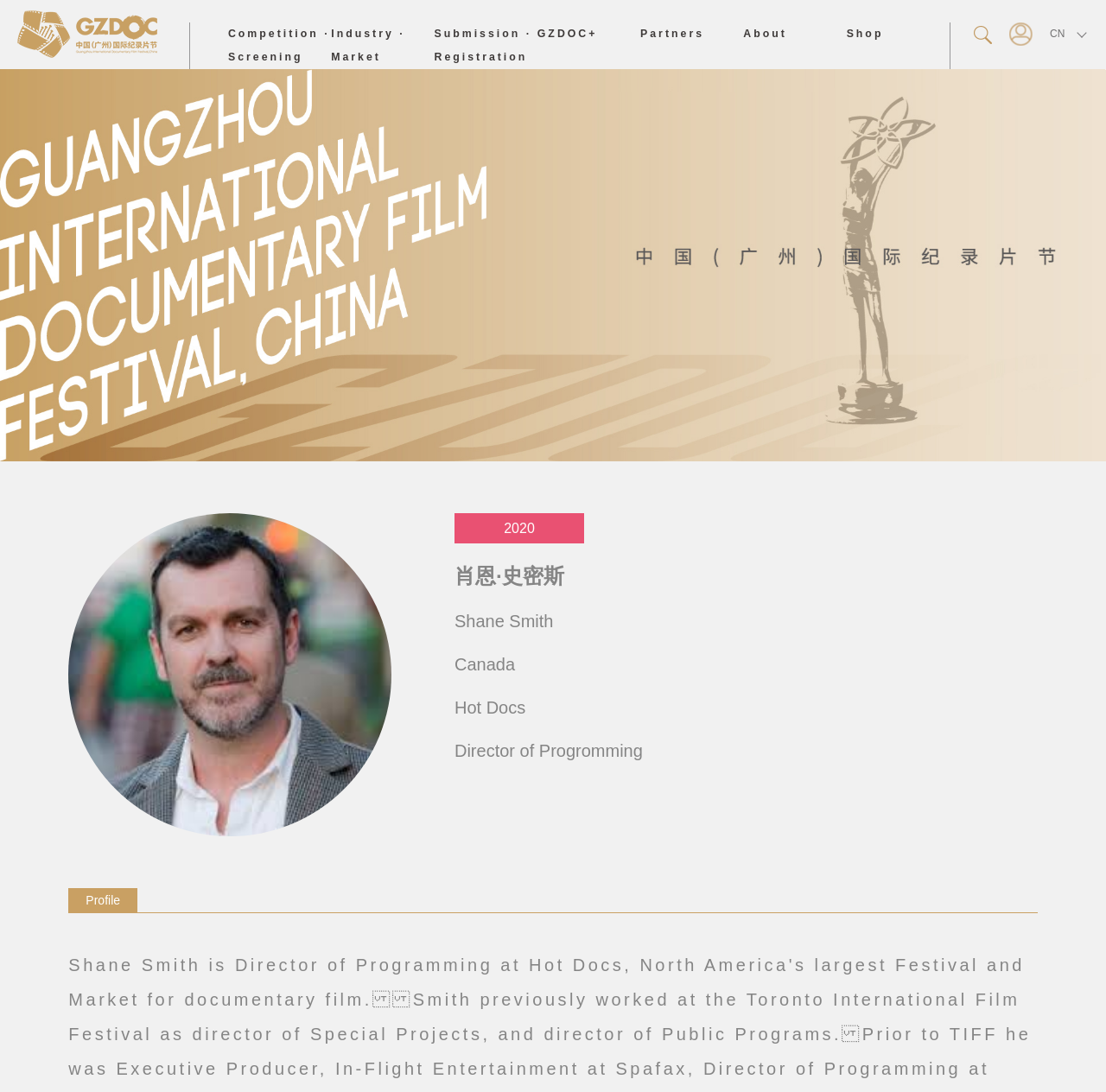What is the title of the profile section?
Using the image as a reference, answer the question with a short word or phrase.

Profile